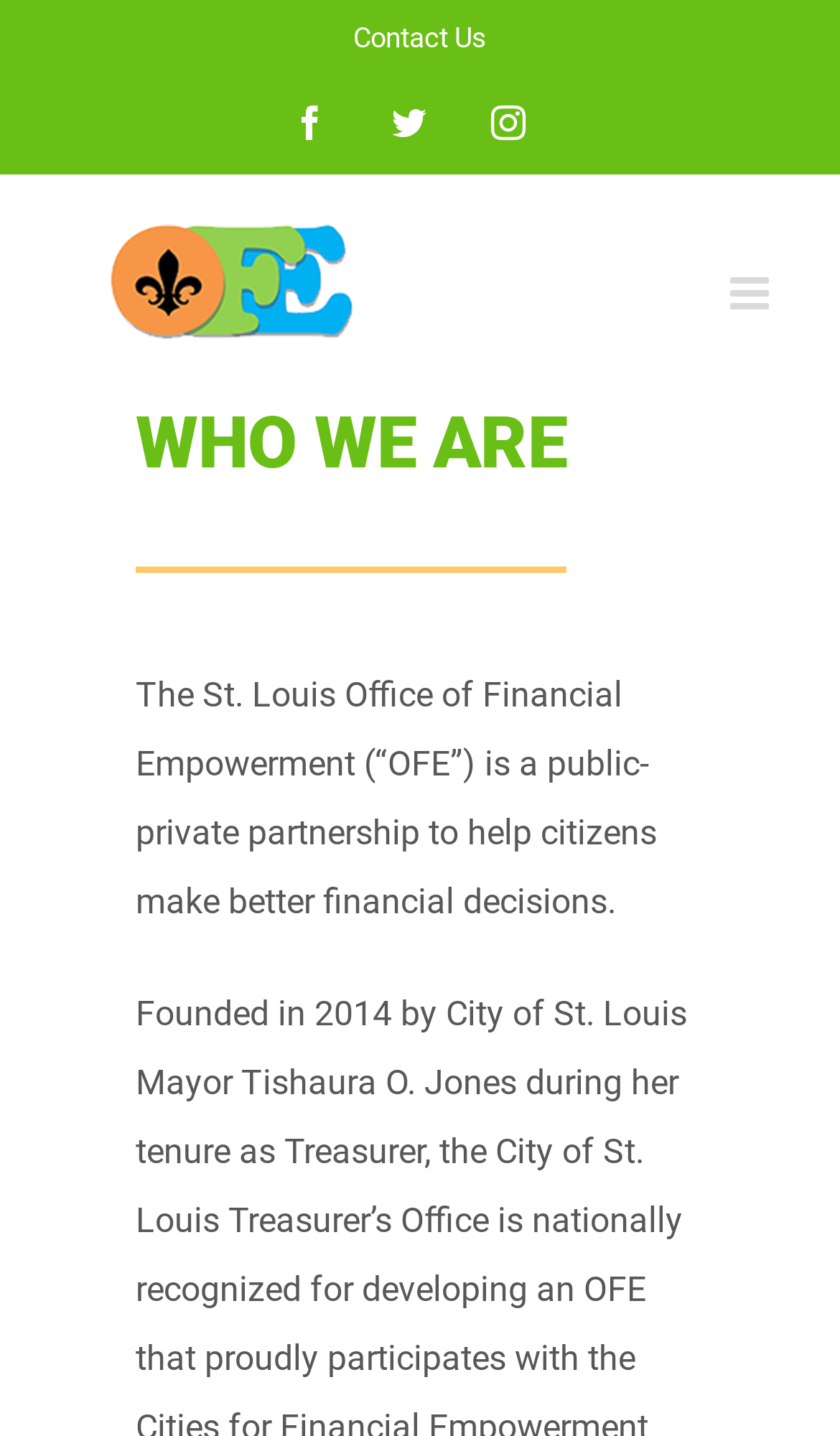What is the state of the mobile menu?
Answer the question based on the image using a single word or a brief phrase.

not expanded